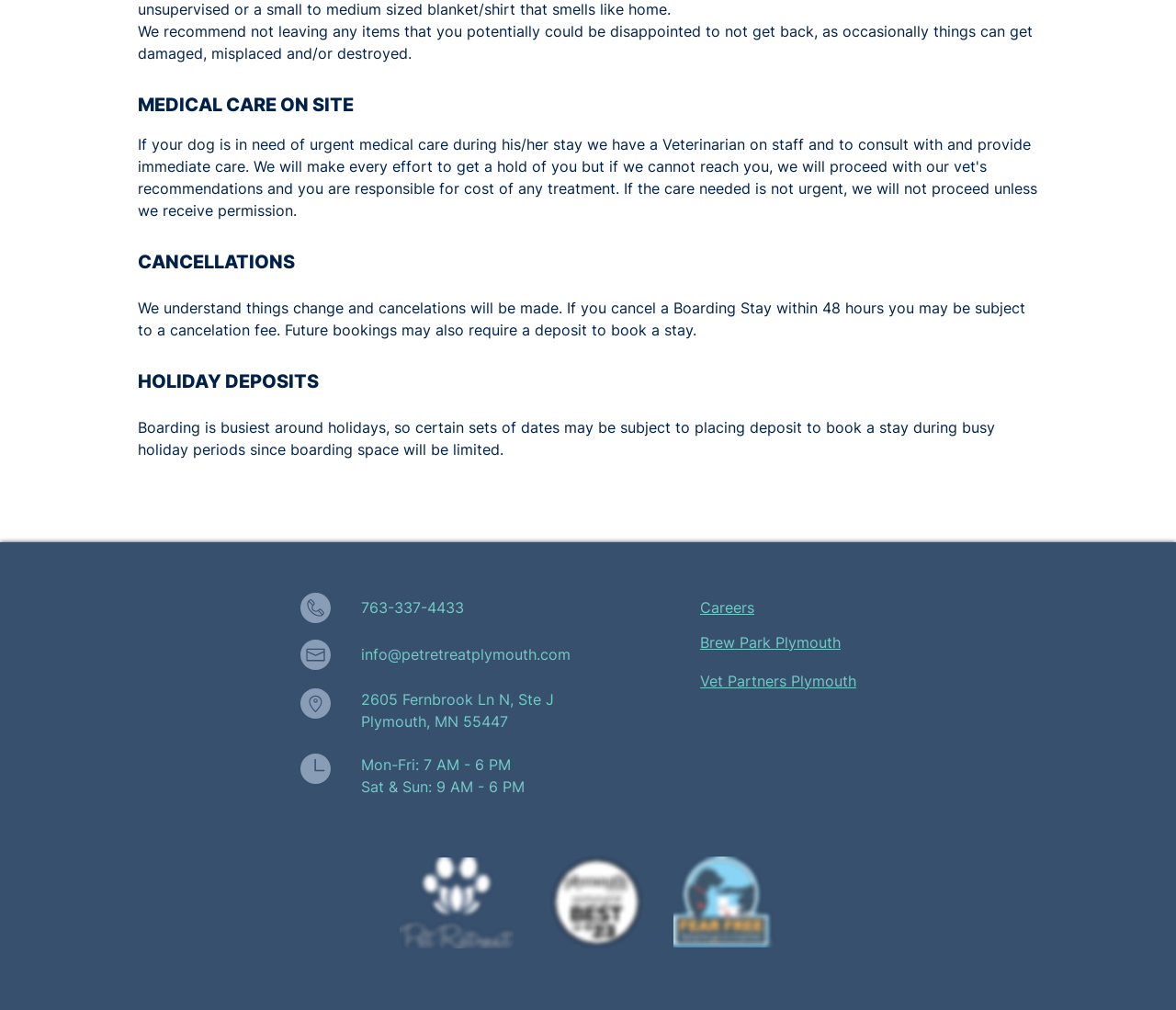Locate the UI element that matches the description aria-label="Facebook" in the webpage screenshot. Return the bounding box coordinates in the format (top-left x, top-left y, bottom-right x, bottom-right y), with values ranging from 0 to 1.

[0.634, 0.754, 0.664, 0.789]